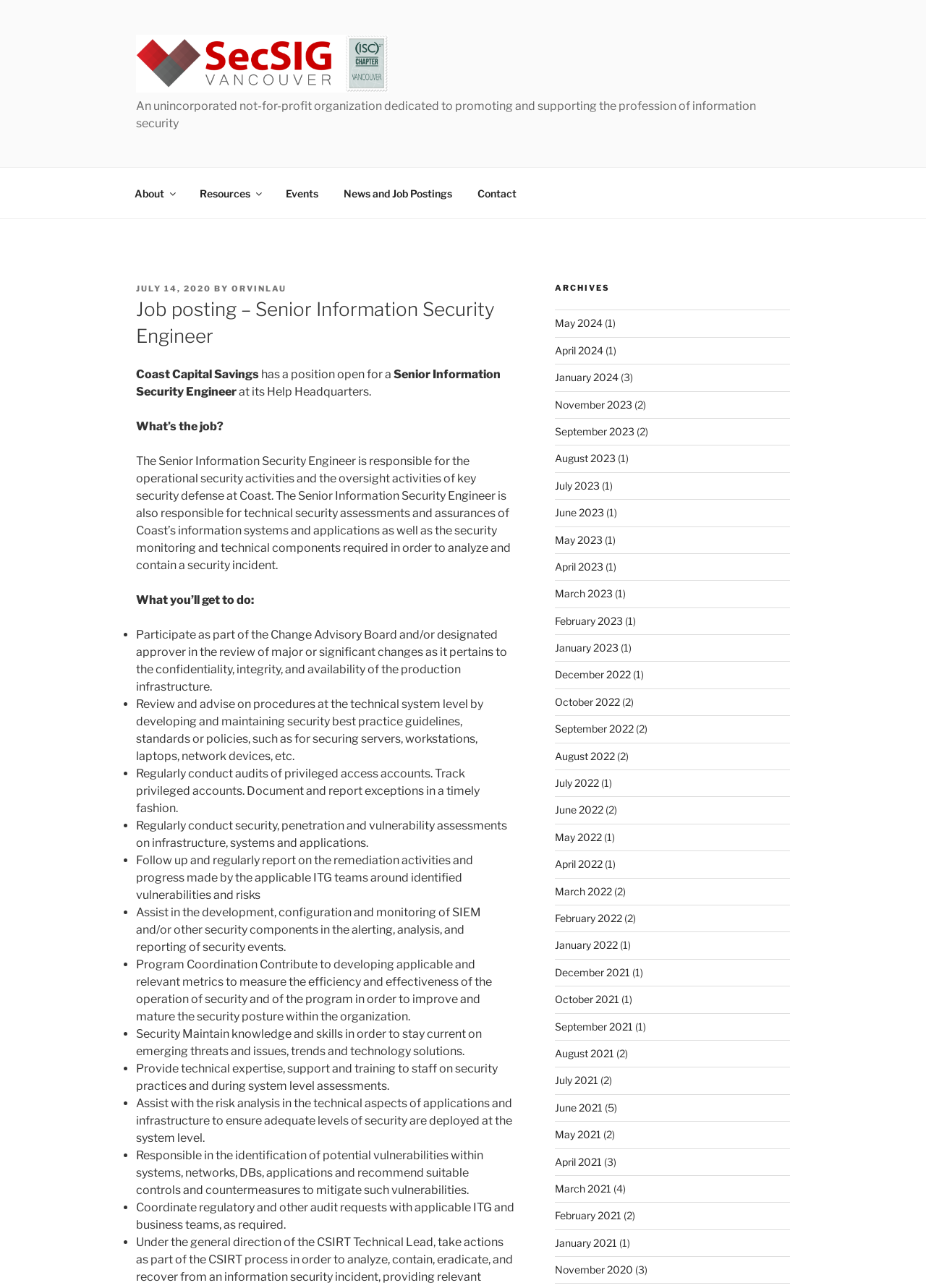What is the organization posting the job?
Can you provide an in-depth and detailed response to the question?

The organization posting the job is Coast Capital Savings, which is mentioned in the job posting description as 'Coast Capital Savings has a position open for a...'.